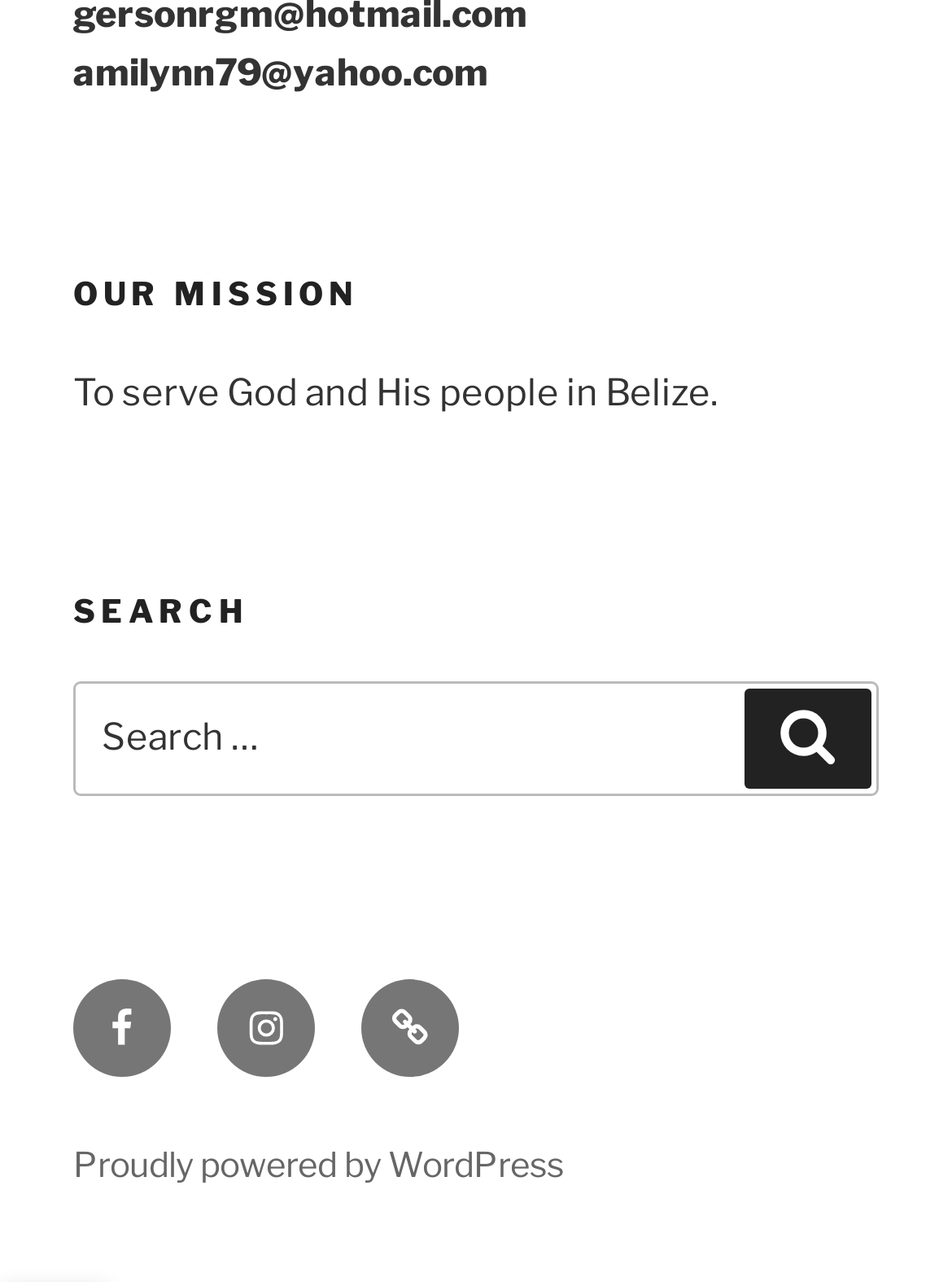Provide a short answer to the following question with just one word or phrase: What is the organization's mission?

To serve God and His people in Belize.